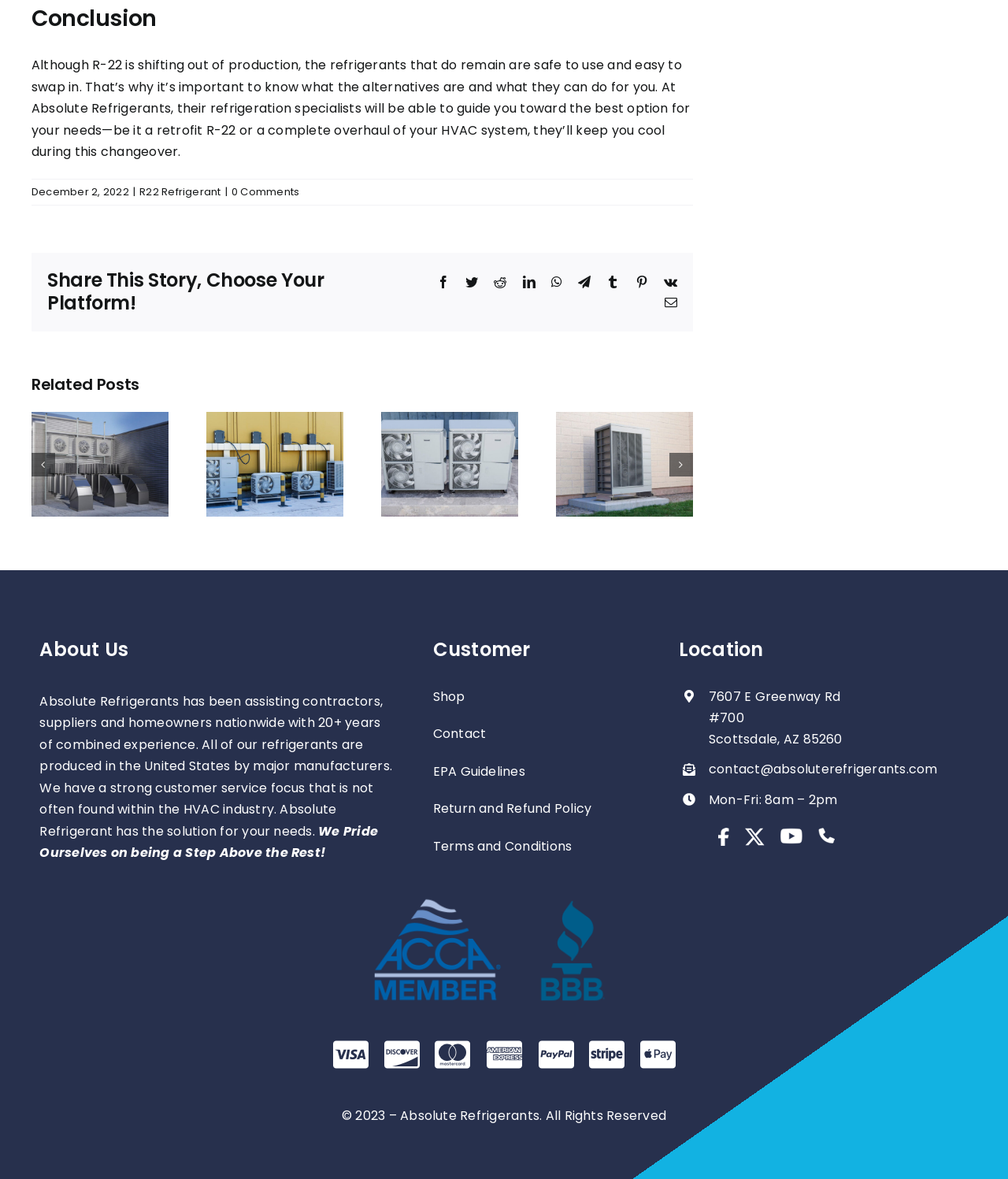Determine the bounding box coordinates of the section to be clicked to follow the instruction: "View the 'What Happens if You Put R-410A in a R-22 System?' related post". The coordinates should be given as four float numbers between 0 and 1, formatted as [left, top, right, bottom].

[0.205, 0.349, 0.341, 0.438]